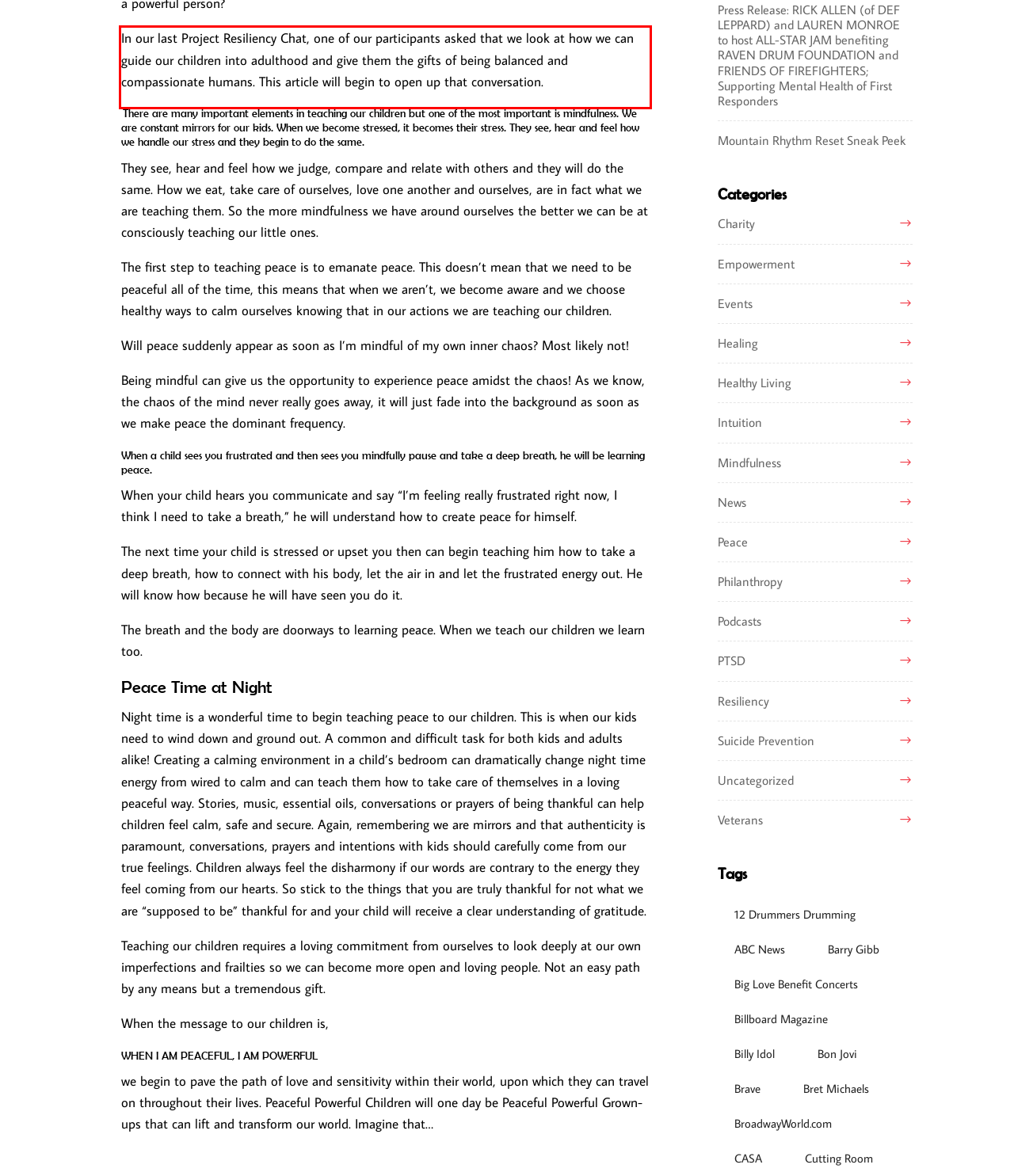With the given screenshot of a webpage, locate the red rectangle bounding box and extract the text content using OCR.

In our last Project Resiliency Chat, one of our participants asked that we look at how we can guide our children into adulthood and give them the gifts of being balanced and compassionate humans. This article will begin to open up that conversation.